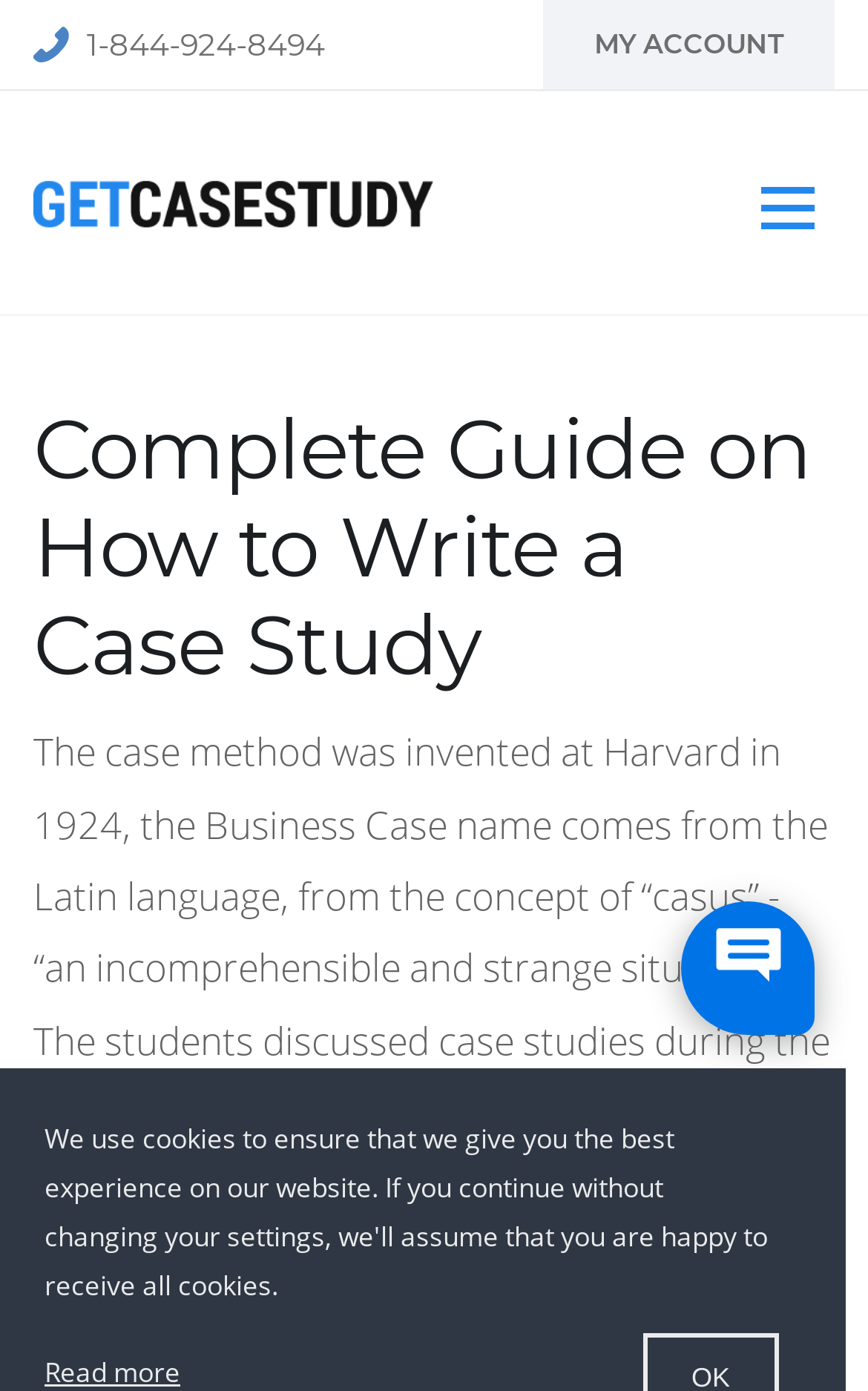What is the purpose of the button at the bottom?
Use the information from the image to give a detailed answer to the question.

I found the button element with the text 'Open contacts' located at the bottom of the webpage, with bounding box coordinates [0.785, 0.647, 0.938, 0.743]. The button is likely used to open a contact form or a contact information page on the website.